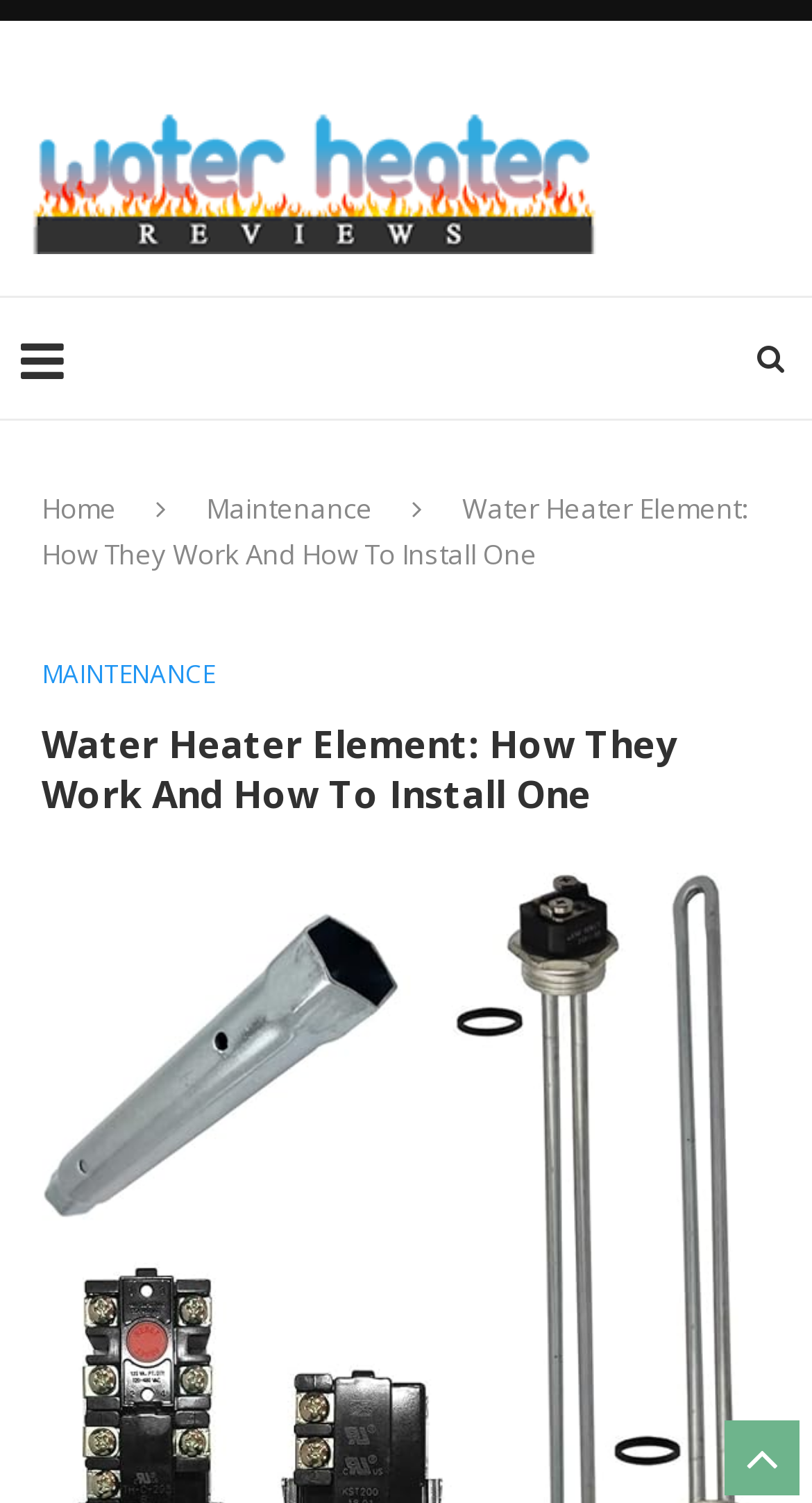Please find the bounding box coordinates of the element that needs to be clicked to perform the following instruction: "check privacy policy". The bounding box coordinates should be four float numbers between 0 and 1, represented as [left, top, right, bottom].

[0.64, 0.021, 0.873, 0.042]